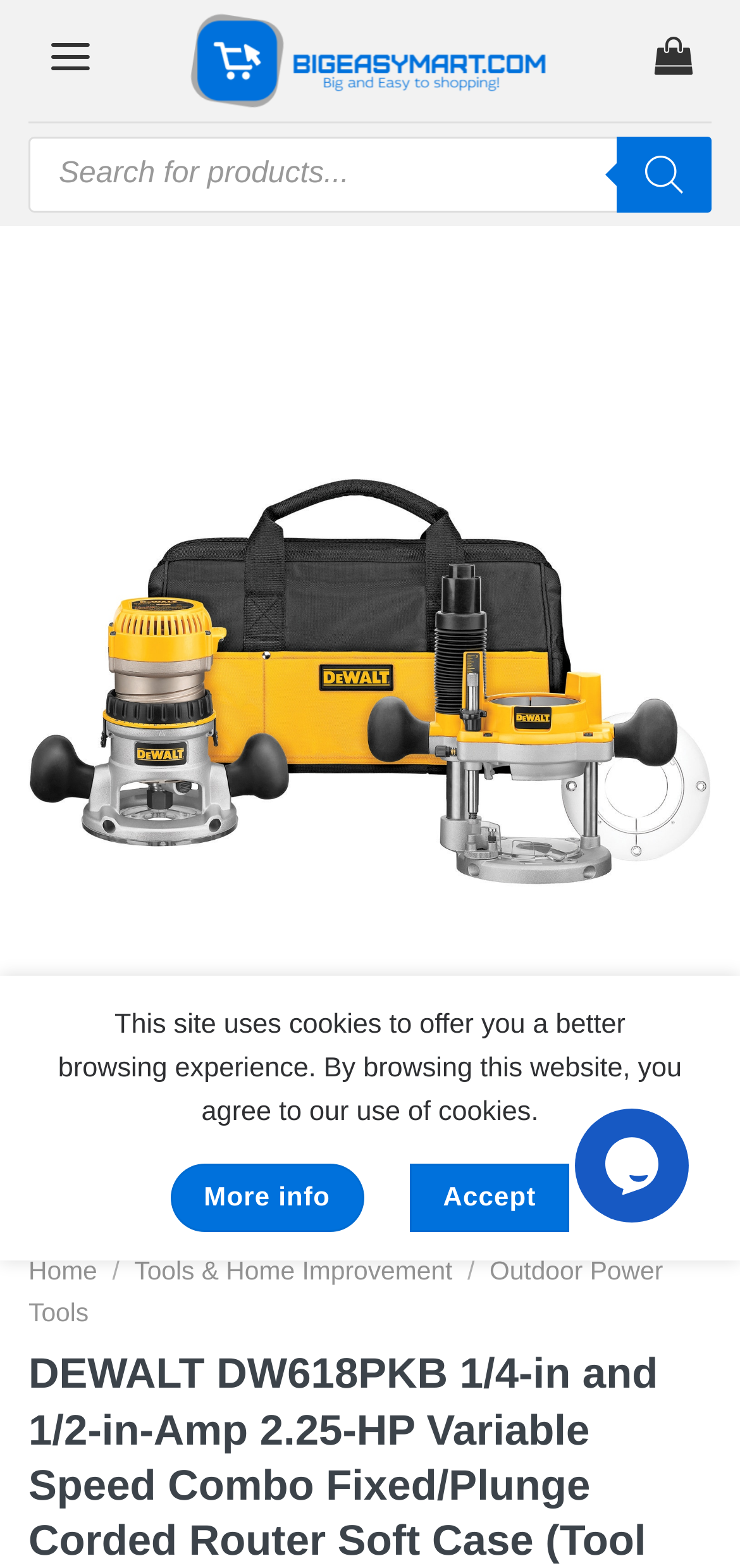Provide a single word or phrase to answer the given question: 
What is the website's name?

BigEasyMart.com